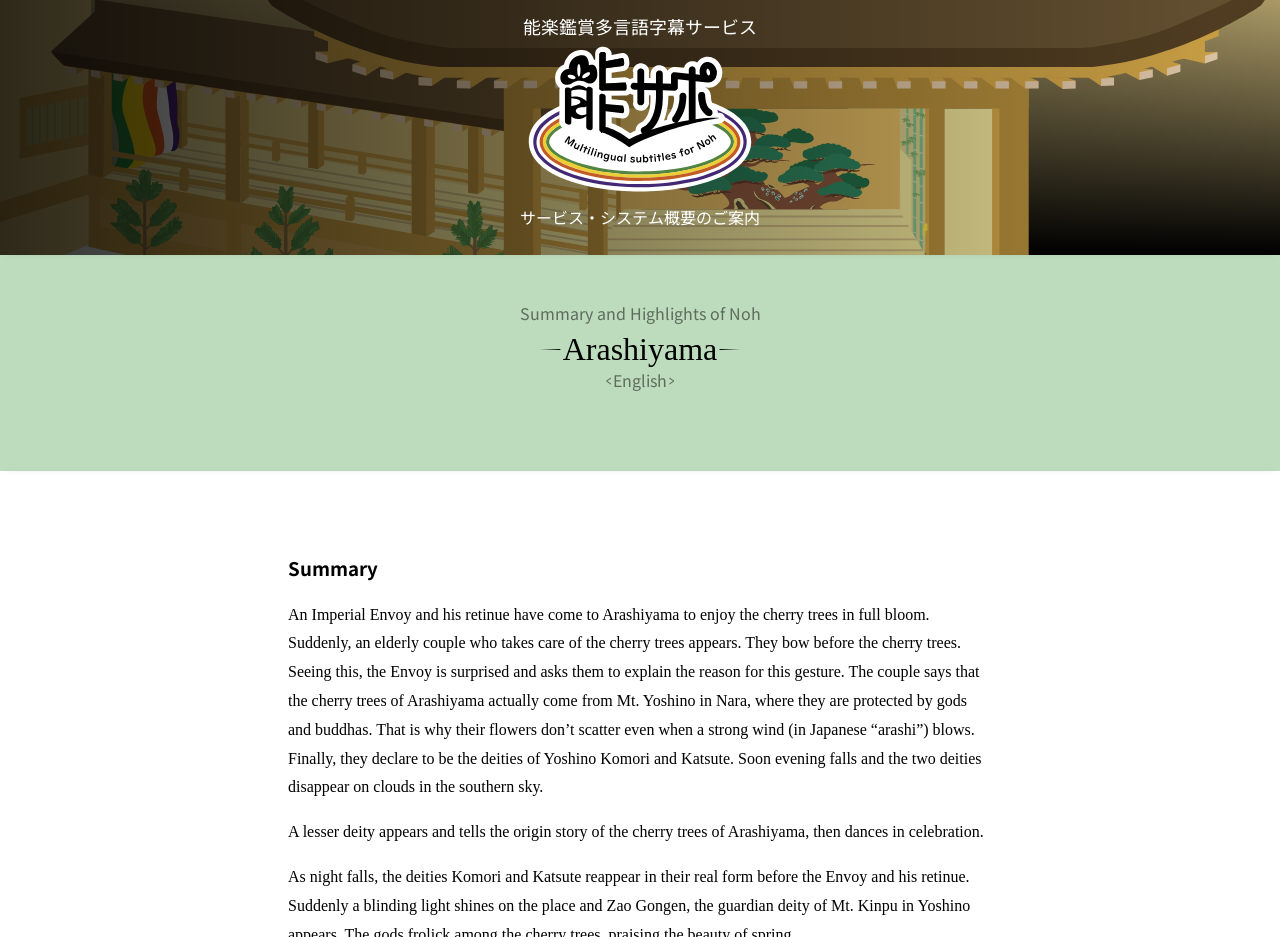What is the story about in Arashiyama?
Please provide a single word or phrase answer based on the image.

Cherry trees and deities